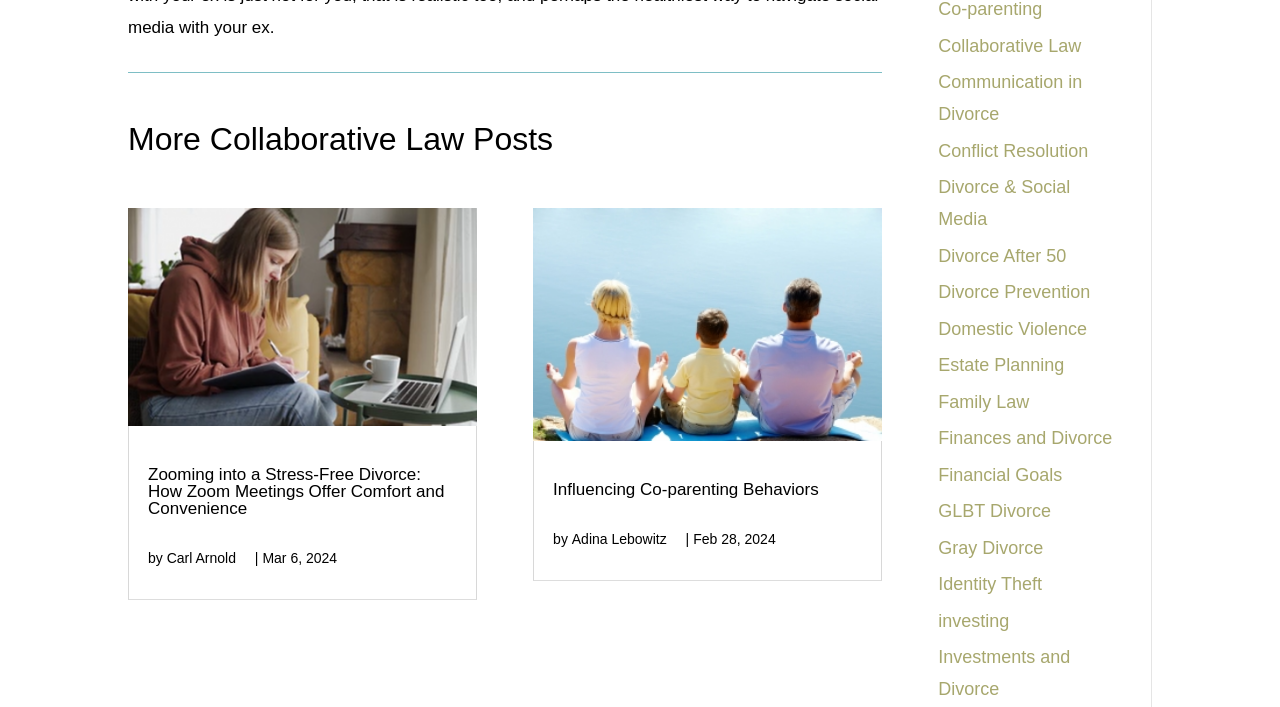Please give a short response to the question using one word or a phrase:
Who wrote the second article?

Adina Lebowitz